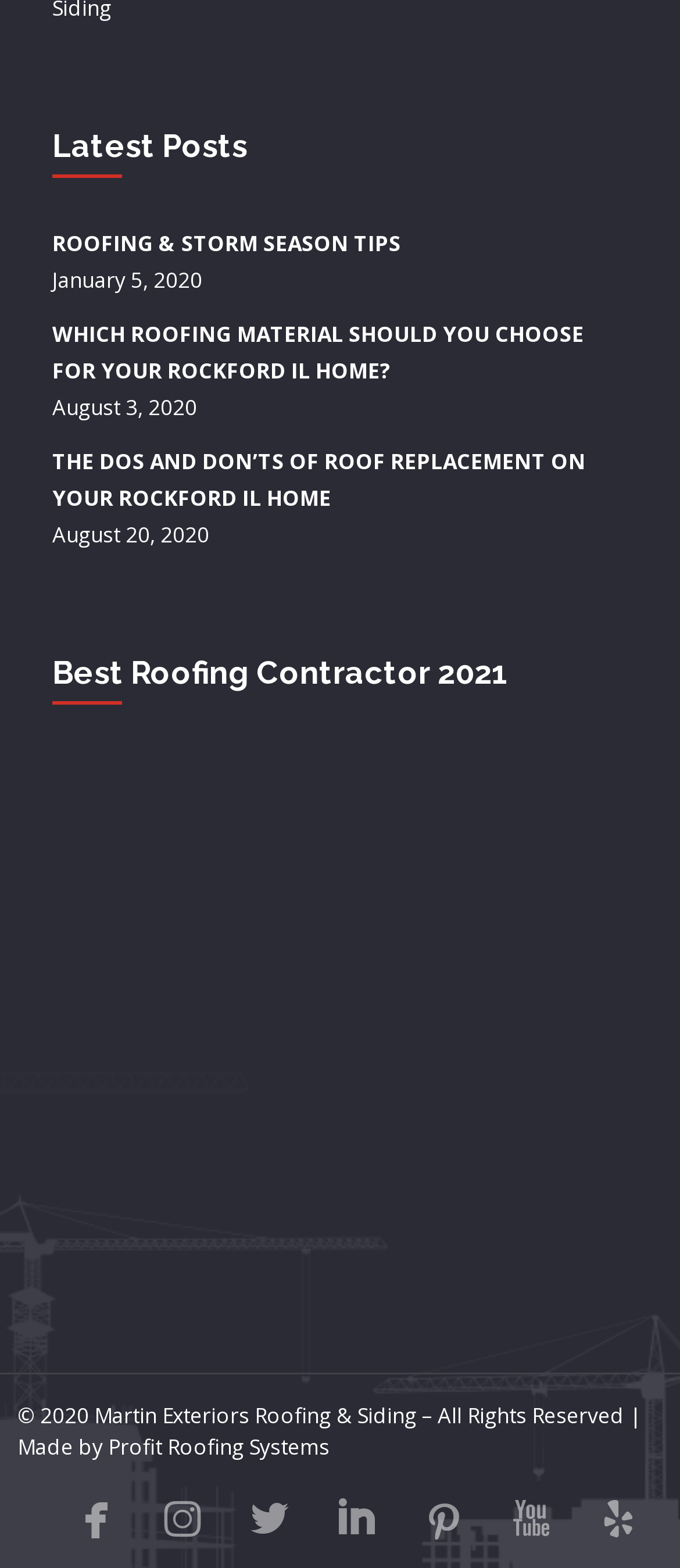Based on the image, provide a detailed response to the question:
What is the name of the company linked in the footer?

I looked at the link element in the footer, which has the text 'Profit Roofing Systems'.